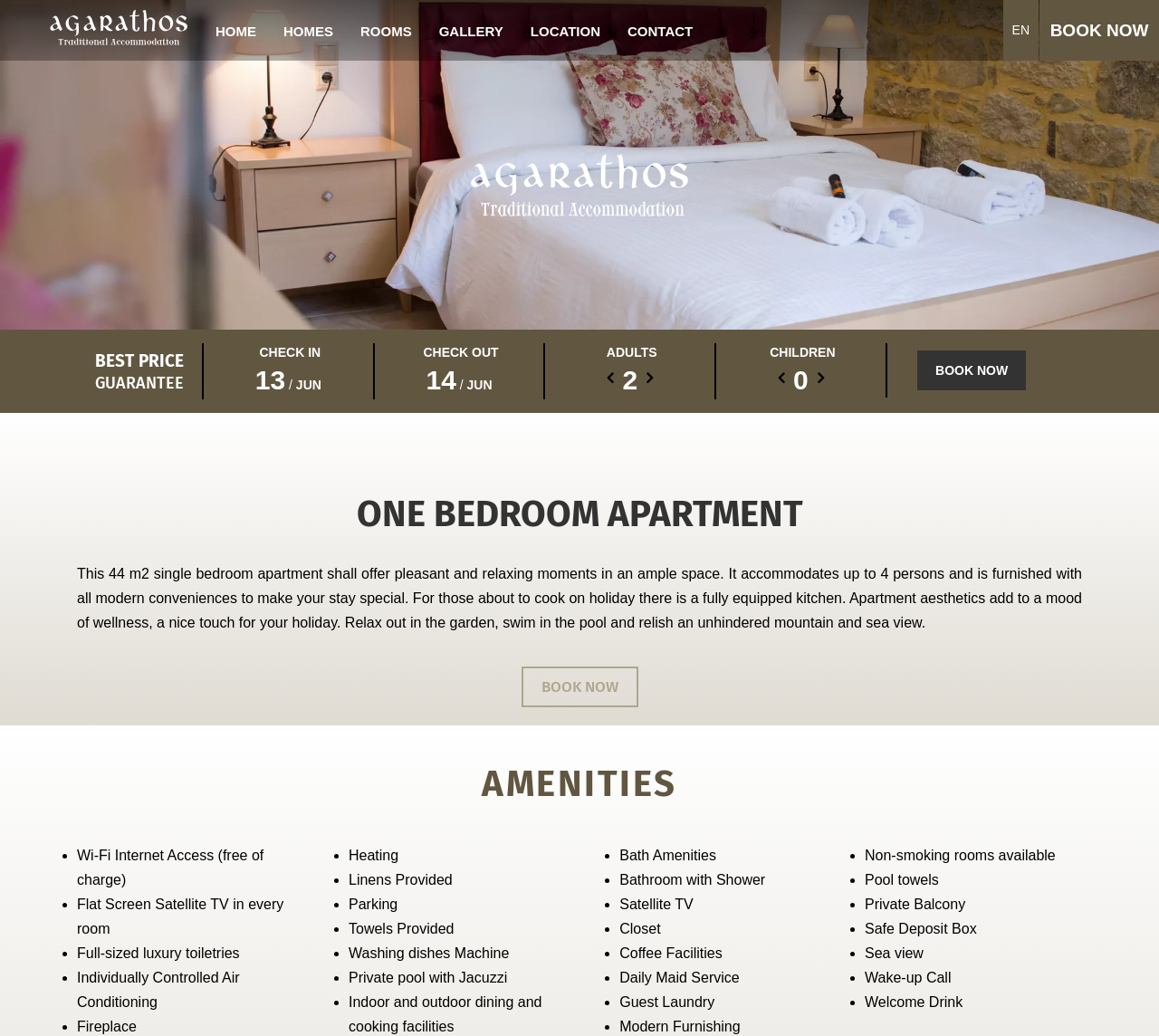Locate the bounding box of the UI element described in the following text: "BOOK NOW".

[0.897, 0.0, 1.0, 0.059]